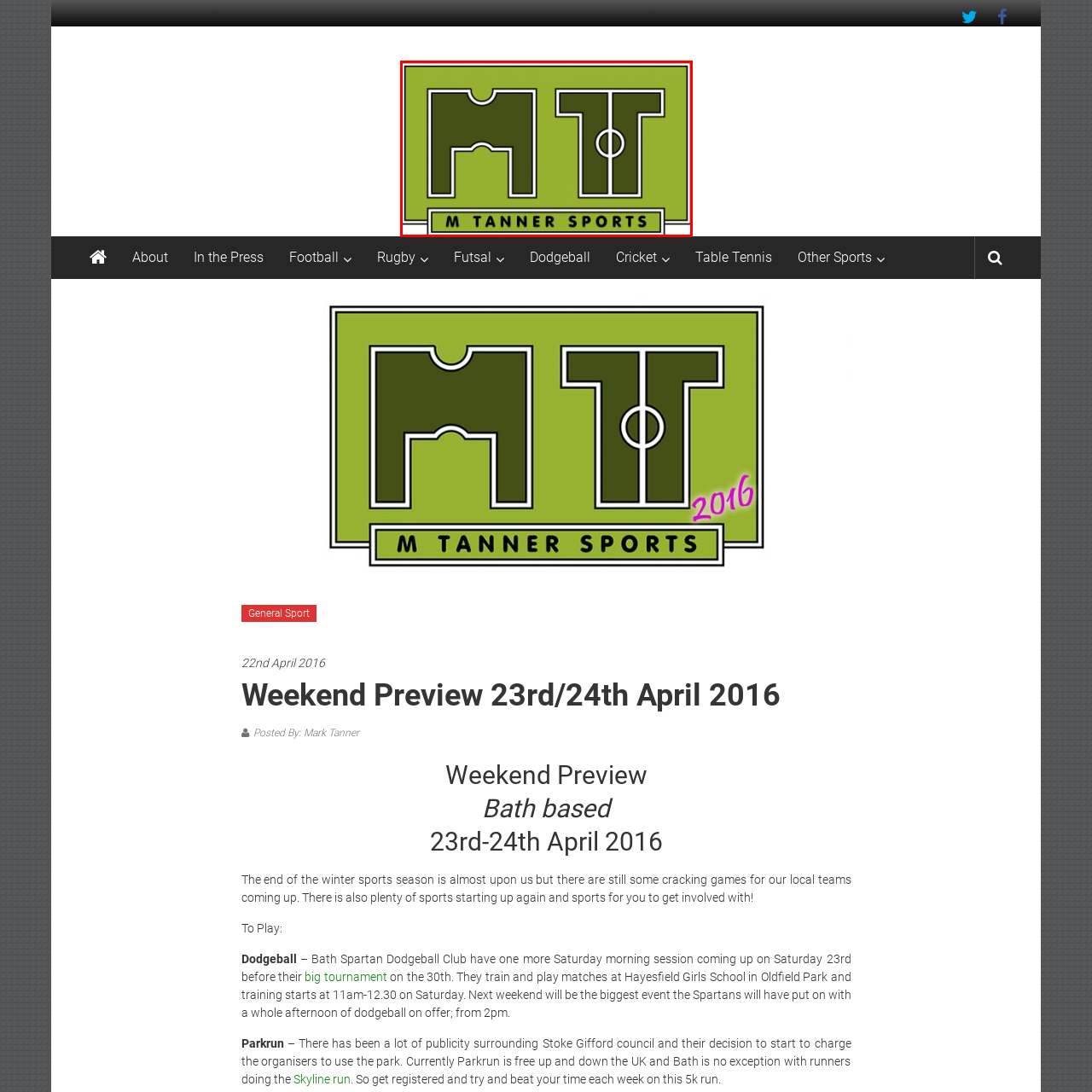Observe the image confined by the red frame and answer the question with a single word or phrase:
What font style is used for the full name 'M Tanner Sports'?

clean, legible